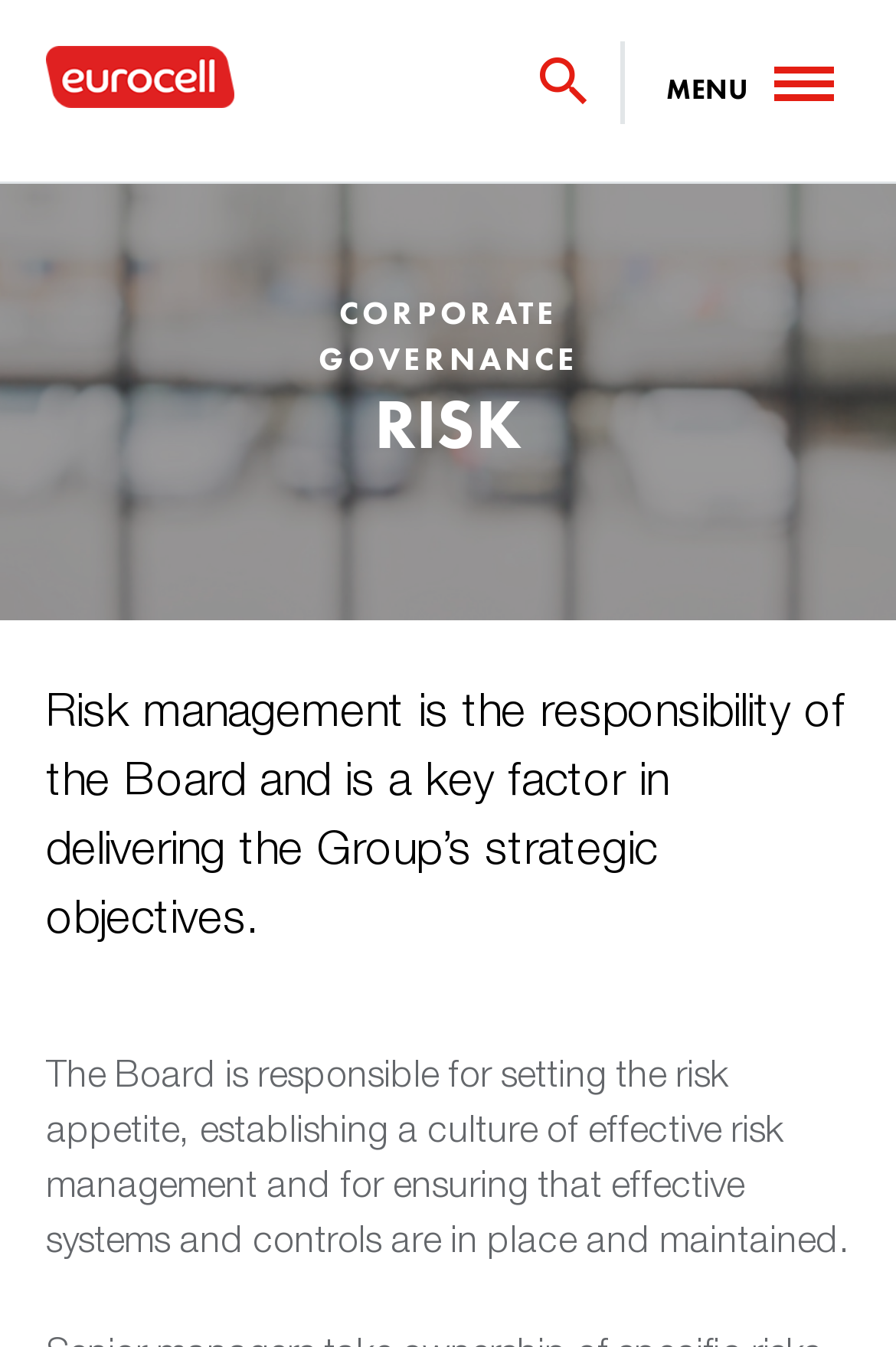What is the menu item above 'CORPORATE GOVERNANCE'?
Can you provide an in-depth and detailed response to the question?

The menu item above 'CORPORATE GOVERNANCE' is a link with the text 'MENU', which suggests that it is a menu item.